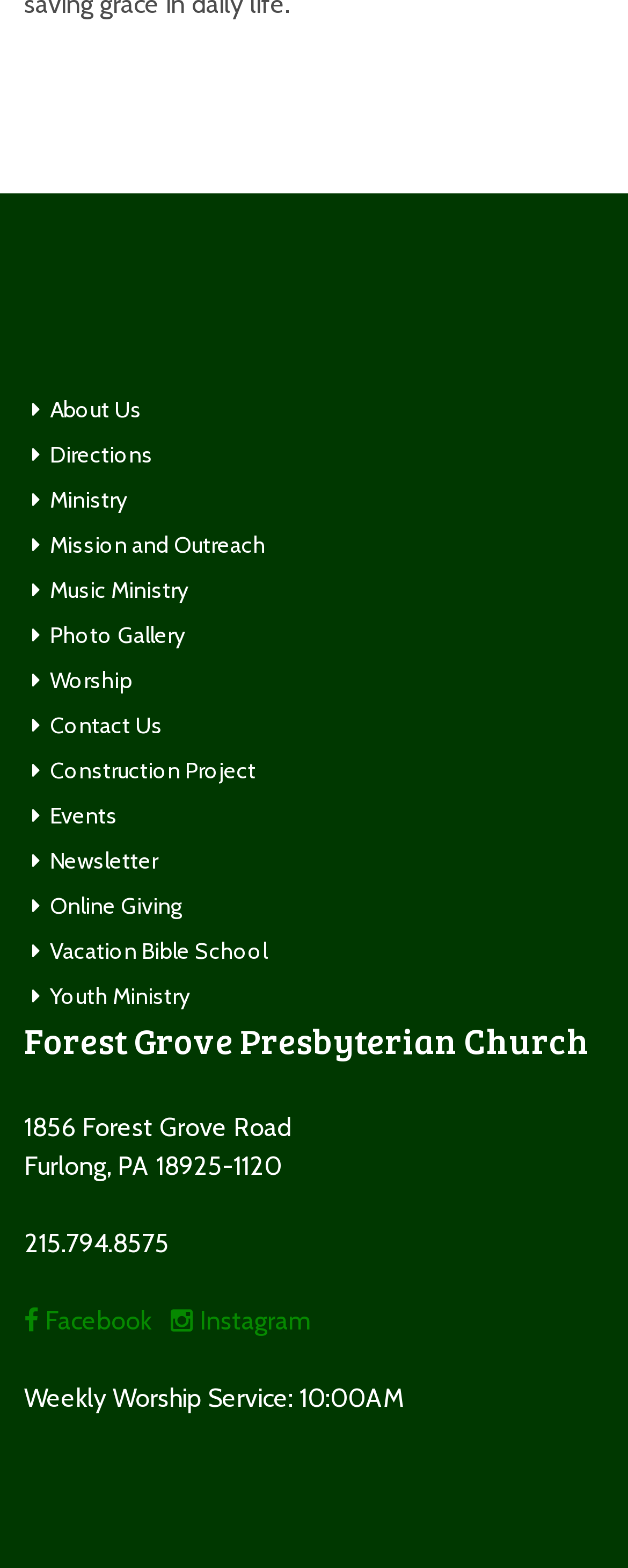Identify the bounding box coordinates of the region that needs to be clicked to carry out this instruction: "Check Weekly Worship Service time". Provide these coordinates as four float numbers ranging from 0 to 1, i.e., [left, top, right, bottom].

[0.038, 0.882, 0.644, 0.902]